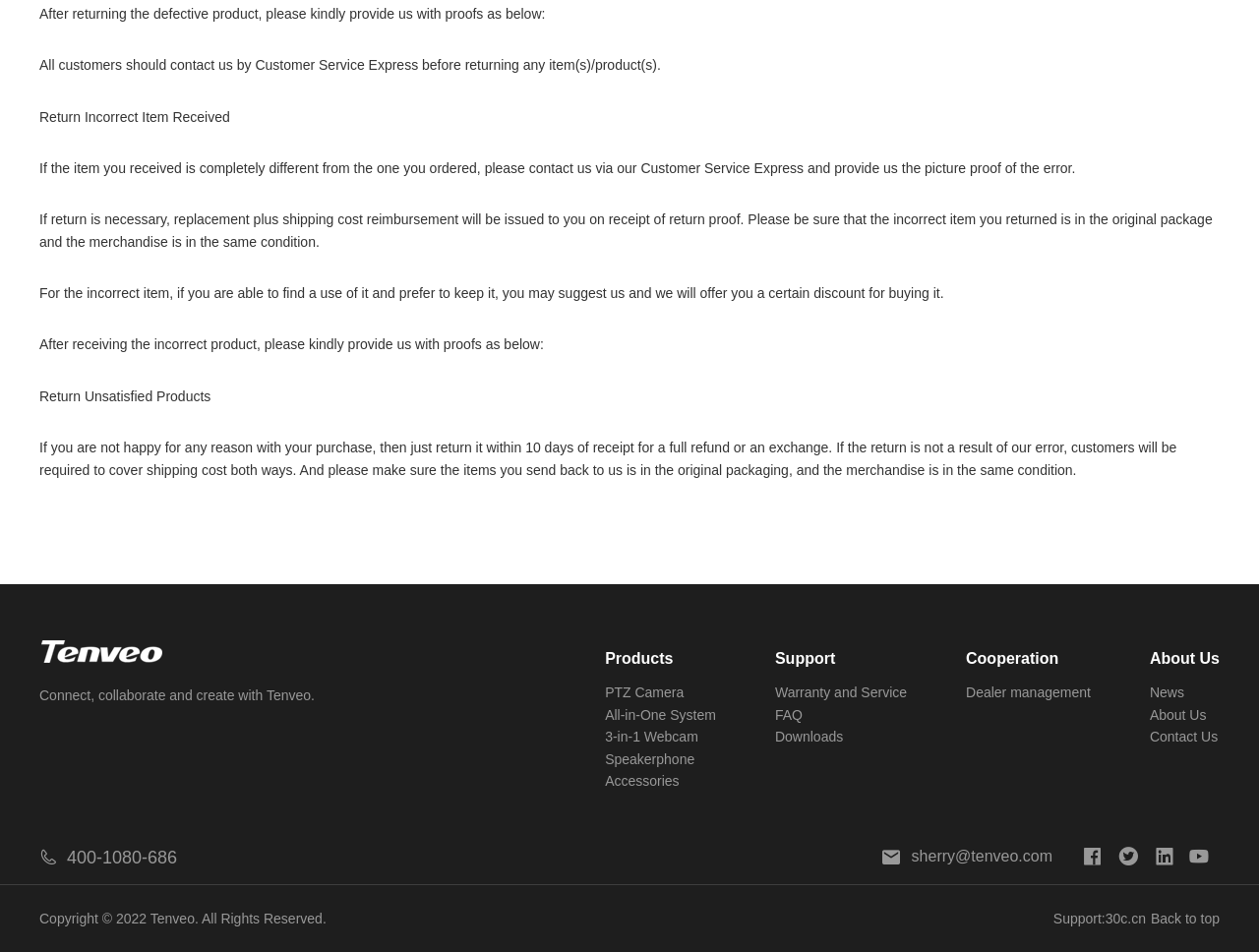Provide the bounding box coordinates in the format (top-left x, top-left y, bottom-right x, bottom-right y). All values are floating point numbers between 0 and 1. Determine the bounding box coordinate of the UI element described as: About Us

[0.913, 0.739, 0.969, 0.763]